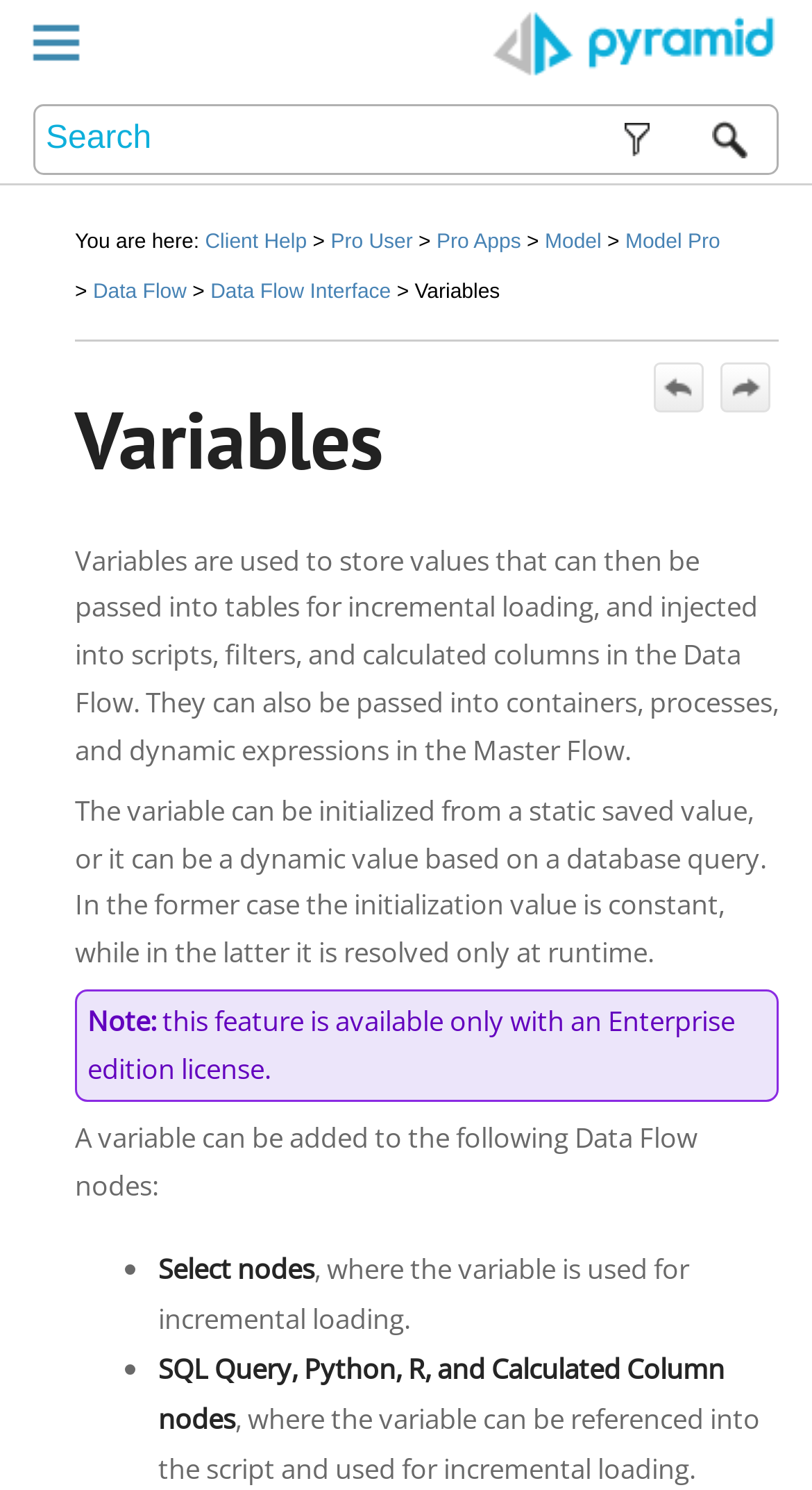Mark the bounding box of the element that matches the following description: "Pro User".

[0.407, 0.154, 0.508, 0.169]